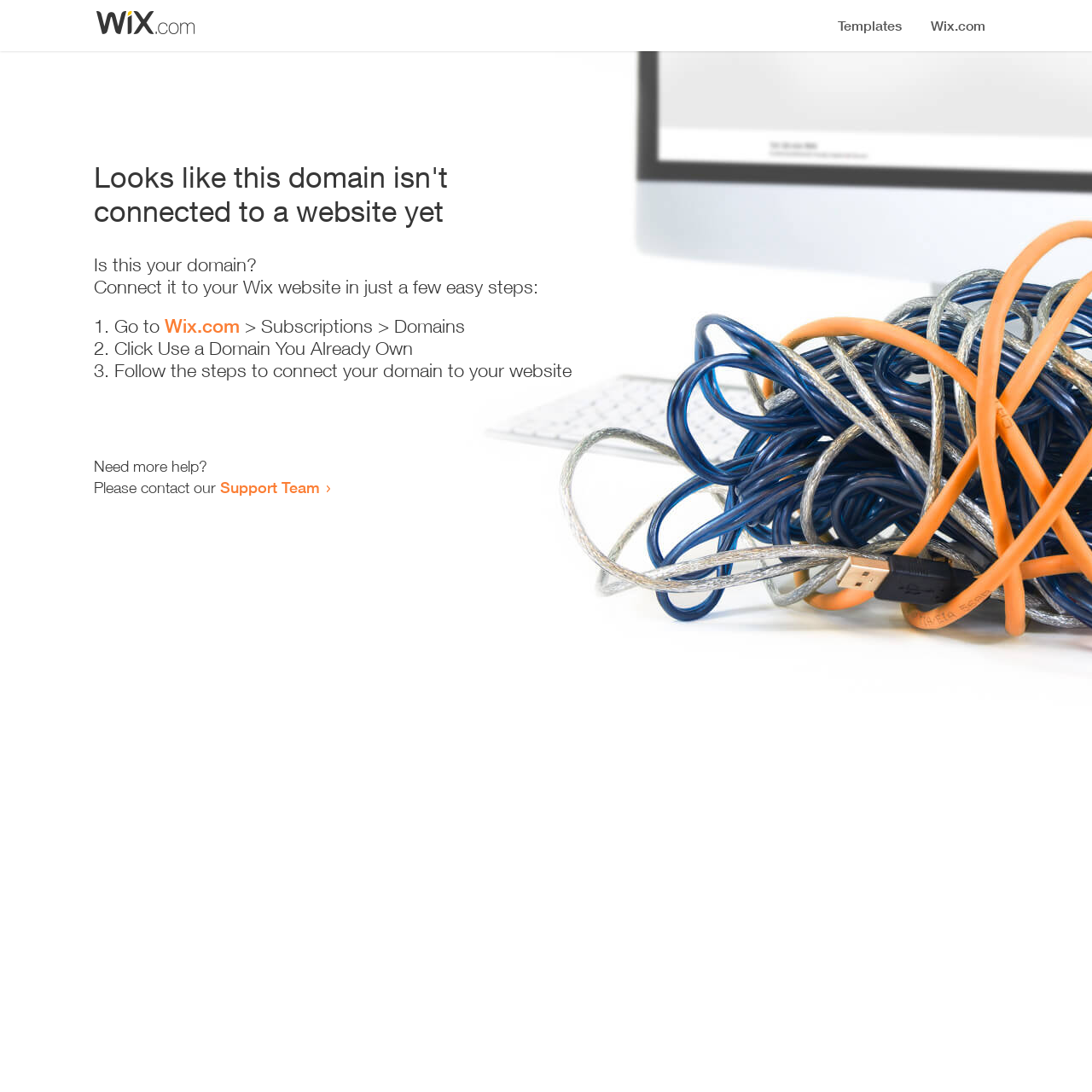Calculate the bounding box coordinates of the UI element given the description: "Support Team".

[0.202, 0.438, 0.293, 0.455]